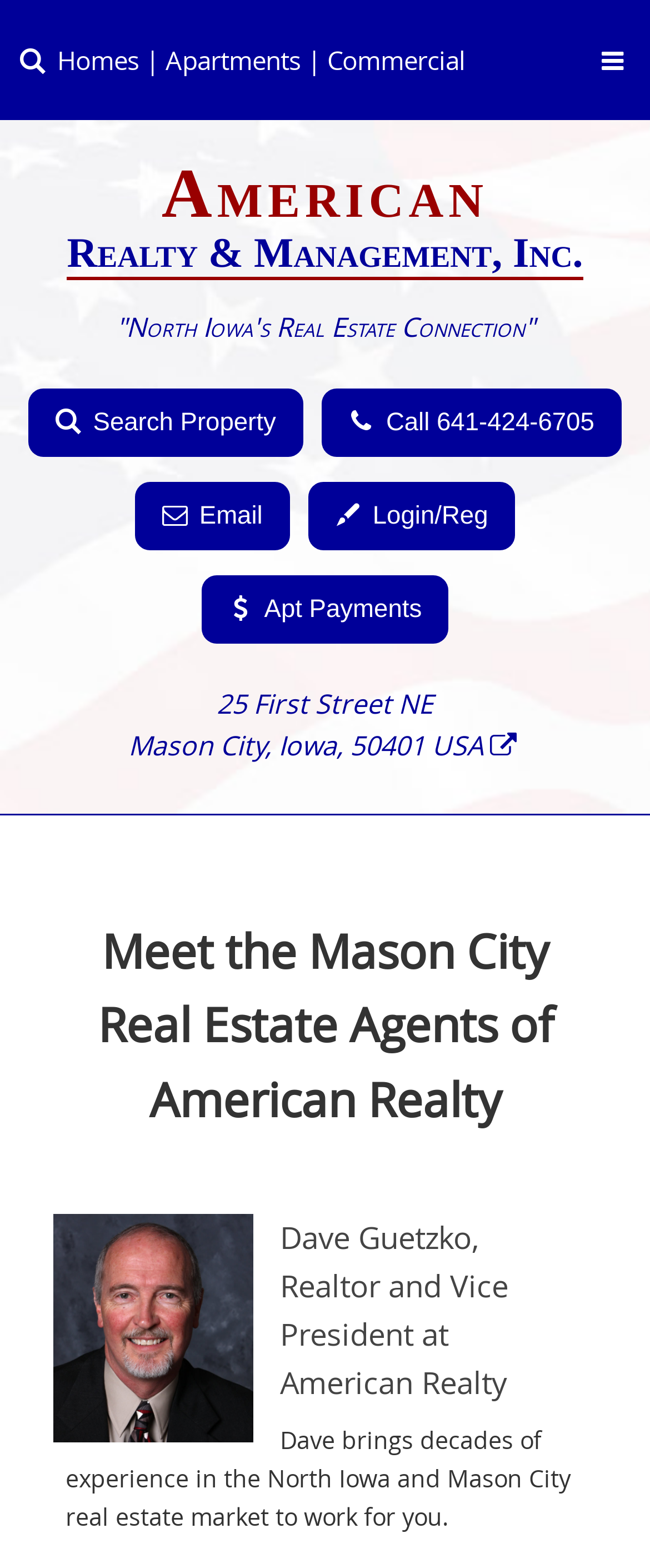Can you show the bounding box coordinates of the region to click on to complete the task described in the instruction: "Search property"?

[0.035, 0.256, 0.475, 0.279]